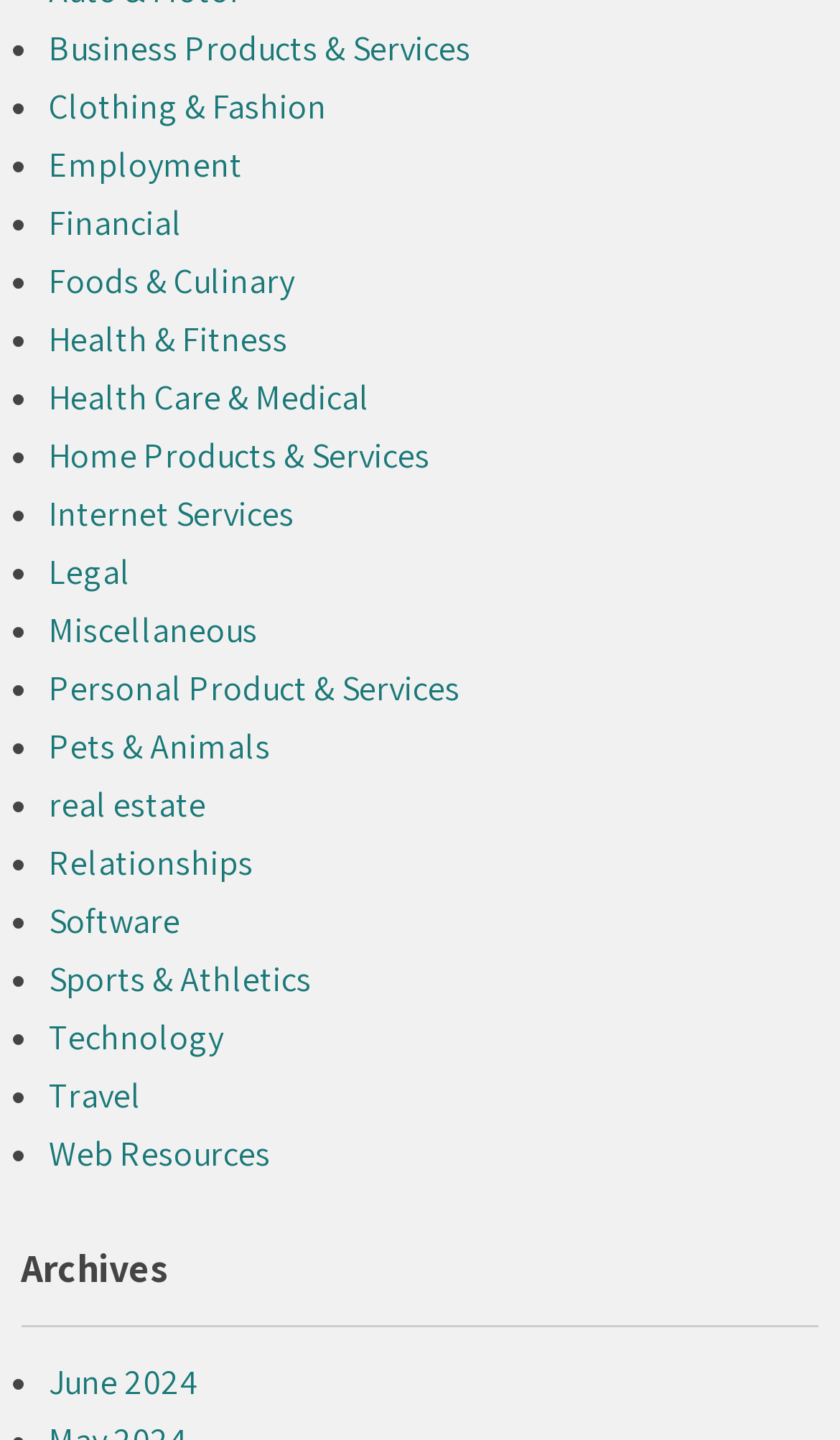Identify the bounding box coordinates for the region of the element that should be clicked to carry out the instruction: "View Archives". The bounding box coordinates should be four float numbers between 0 and 1, i.e., [left, top, right, bottom].

[0.025, 0.863, 0.975, 0.922]